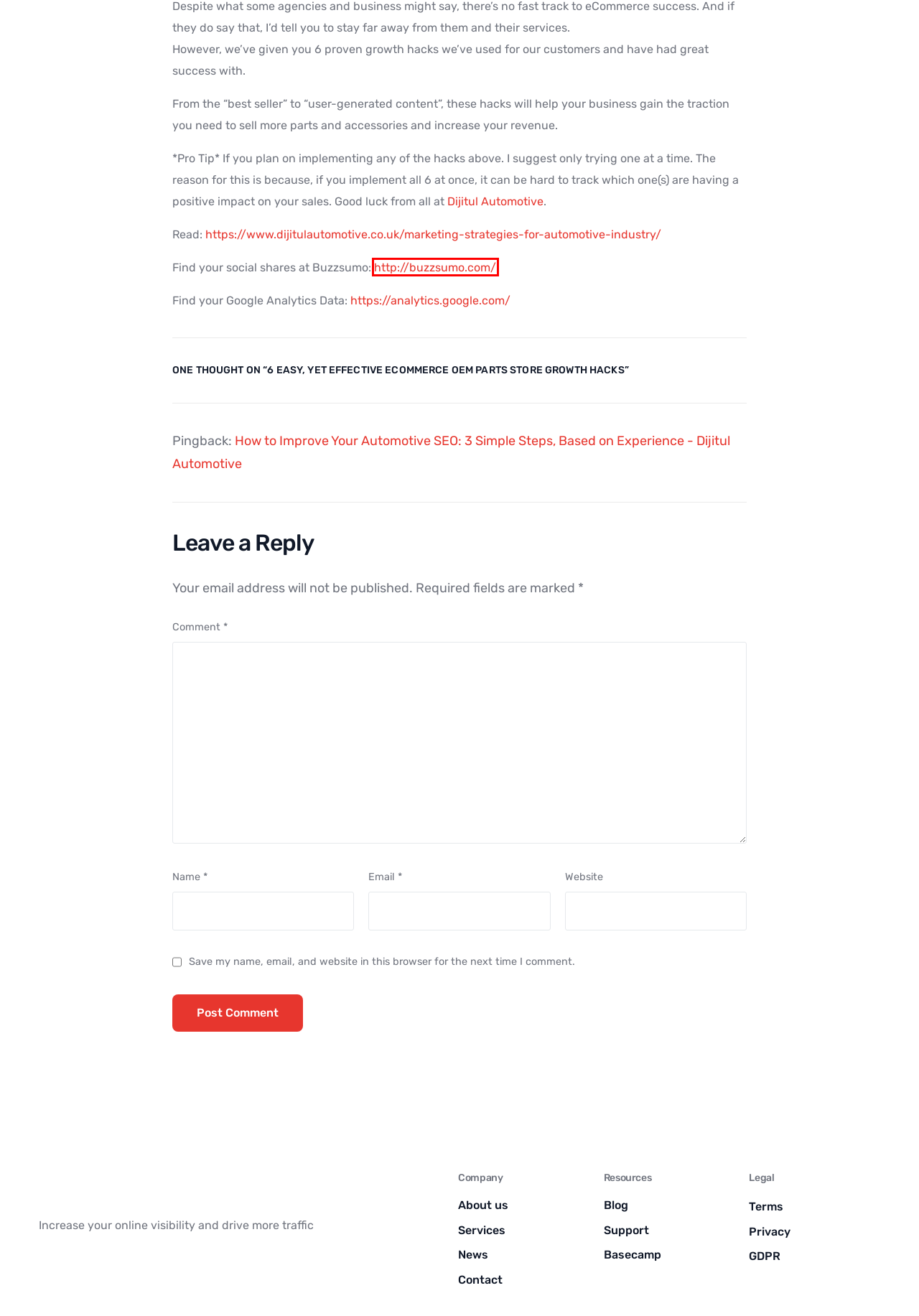Observe the webpage screenshot and focus on the red bounding box surrounding a UI element. Choose the most appropriate webpage description that corresponds to the new webpage after clicking the element in the bounding box. Here are the candidates:
A. Contact Us - dijitul
B. IT Support Services, Web Support & Marketing Assistance
C. Web Design & Digital Marketing | Mansfield, Nottingham | dijitul
D. About Us - dijitul
E. GDPR Hosting Policy - dijitul
F. News Archives - dijitul
G. How to use Basecamp - dijitul version - dijitul
H. BuzzSumo | Media Mentions In Minutes. Content Ideas For Days.

H